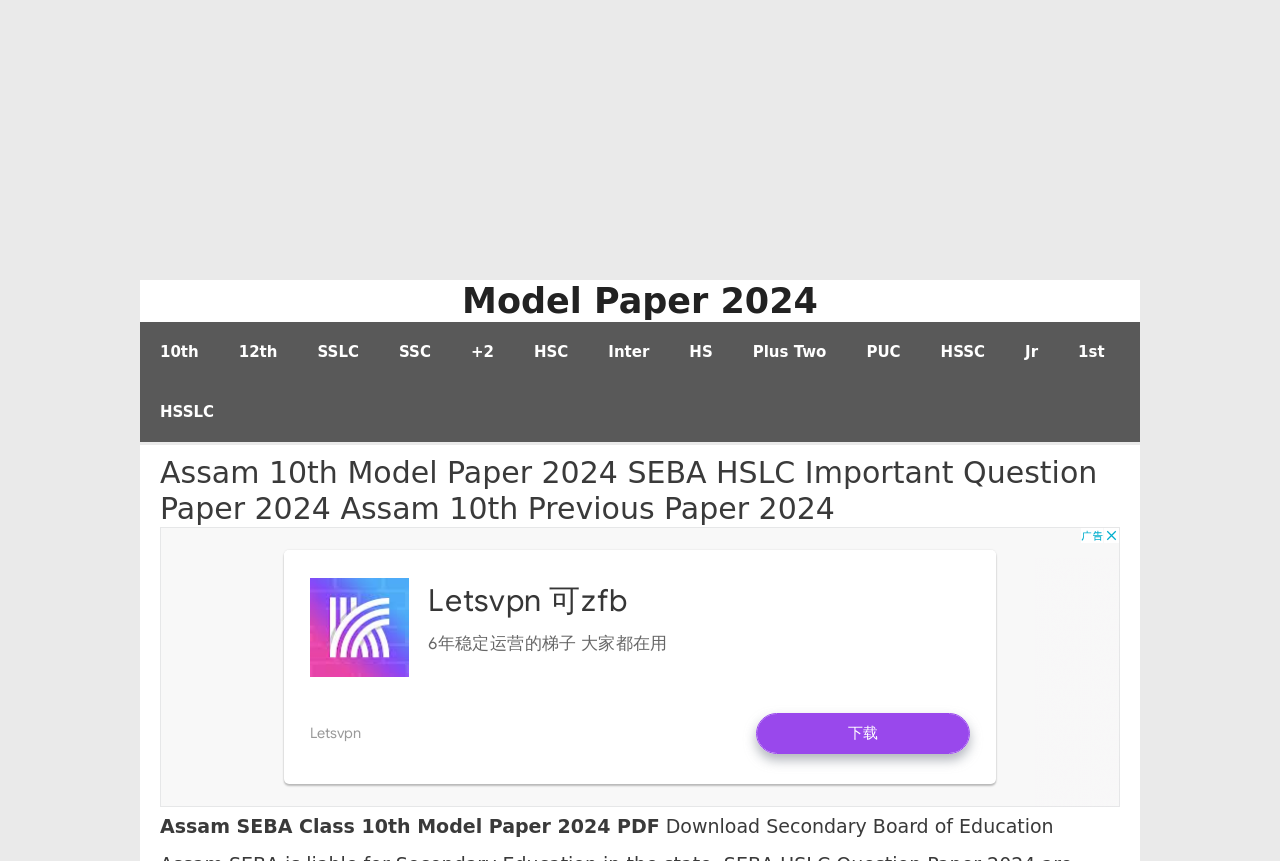Identify the main title of the webpage and generate its text content.

Assam 10th Model Paper 2024 SEBA HSLC Important Question Paper 2024 Assam 10th Previous Paper 2024